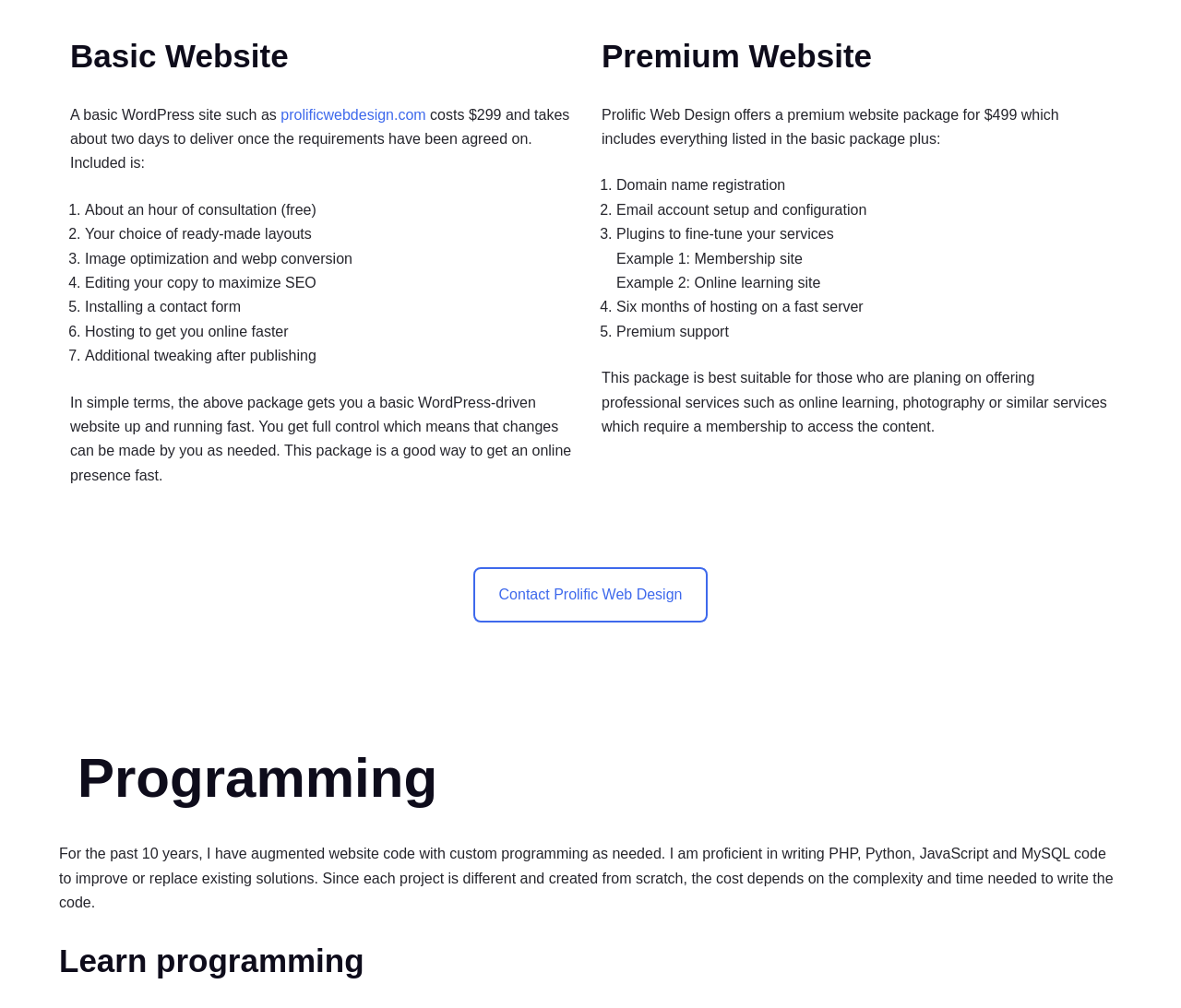Please find the bounding box for the following UI element description. Provide the coordinates in (top-left x, top-left y, bottom-right x, bottom-right y) format, with values between 0 and 1: Privacy Policy

[0.872, 0.536, 0.95, 0.551]